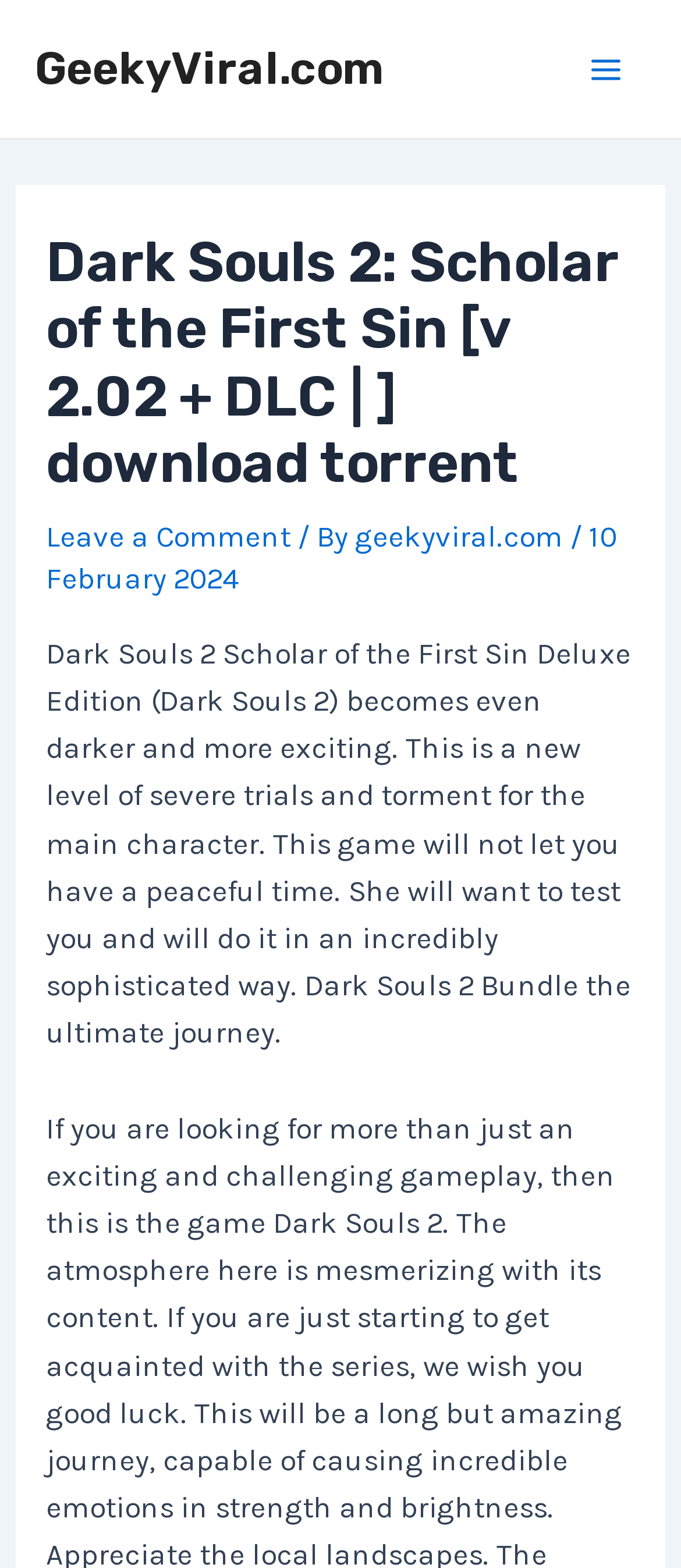Can you determine the main header of this webpage?

Dark Souls 2: Scholar of the First Sin [v 2.02 + DLC | ] download torrent